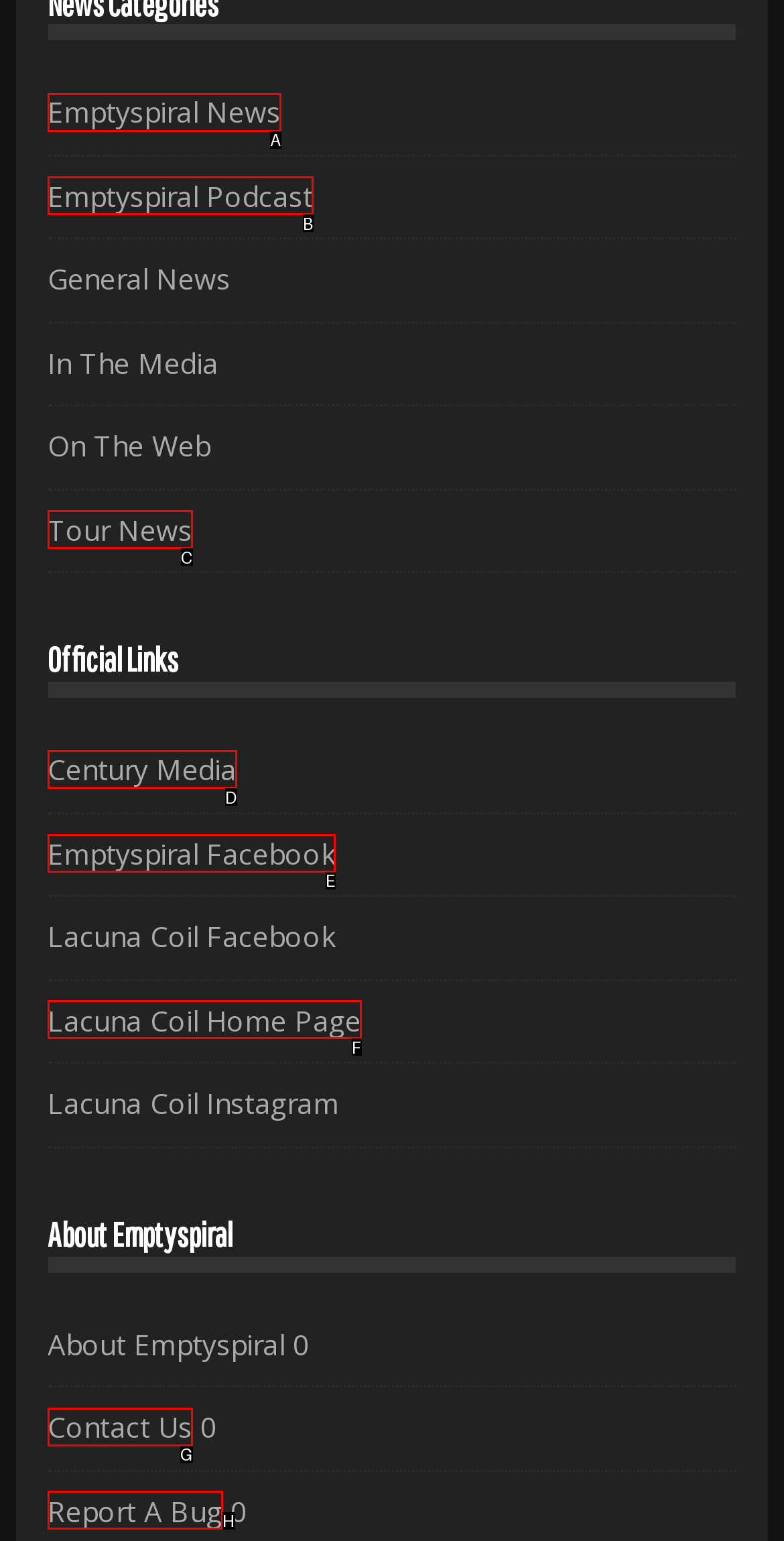Indicate which UI element needs to be clicked to fulfill the task: Go to Lacuna Coil Home Page
Answer with the letter of the chosen option from the available choices directly.

F